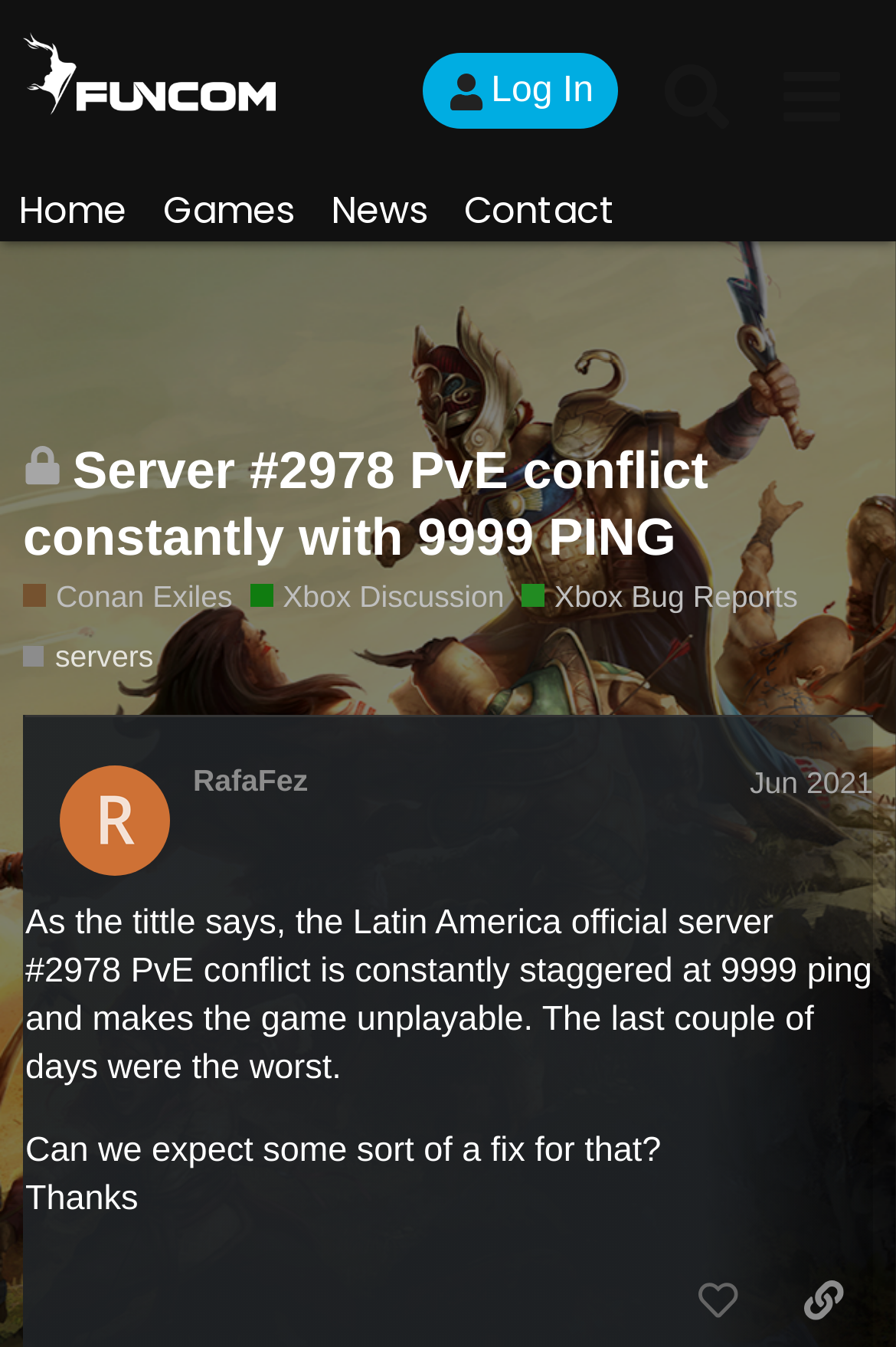What is the name of the game discussed in this topic?
We need a detailed and meticulous answer to the question.

I found the answer by looking at the link 'Conan Exiles' under the 'Xbox Discussion' category, which suggests that the topic is related to this game.